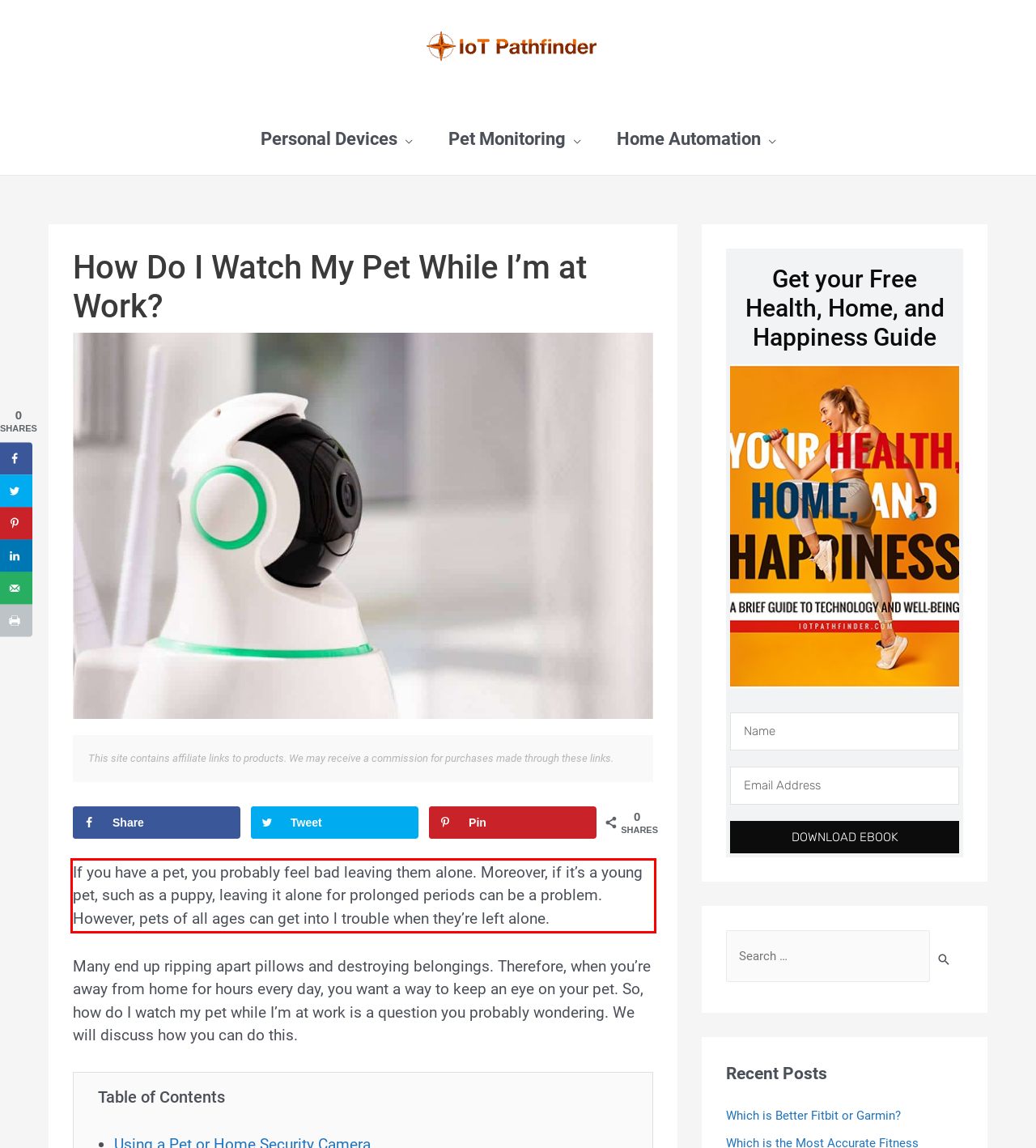Given a screenshot of a webpage containing a red bounding box, perform OCR on the text within this red bounding box and provide the text content.

If you have a pet, you probably feel bad leaving them alone. Moreover, if it’s a young pet, such as a puppy, leaving it alone for prolonged periods can be a problem. However, pets of all ages can get into l trouble when they’re left alone.